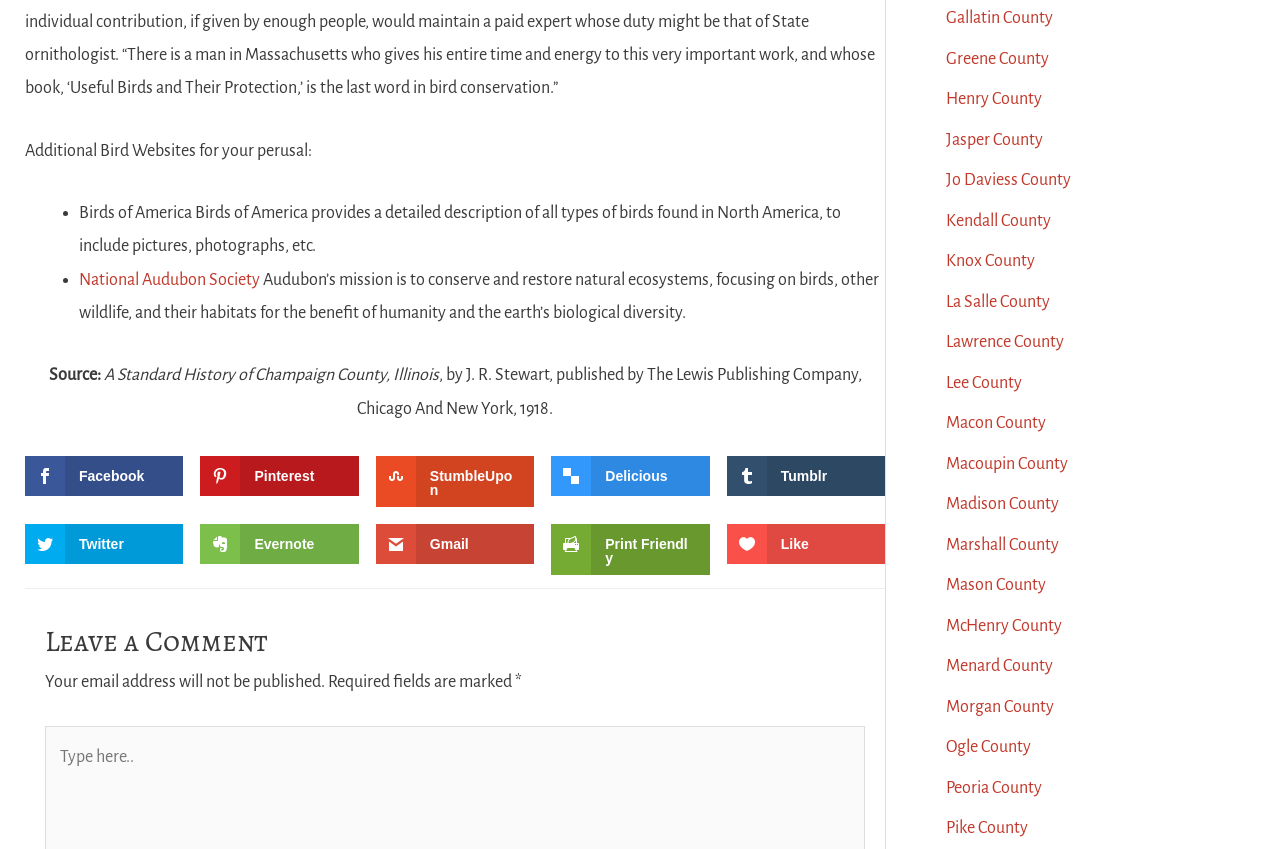Please find the bounding box coordinates of the element's region to be clicked to carry out this instruction: "Visit the National Audubon Society website".

[0.062, 0.319, 0.203, 0.34]